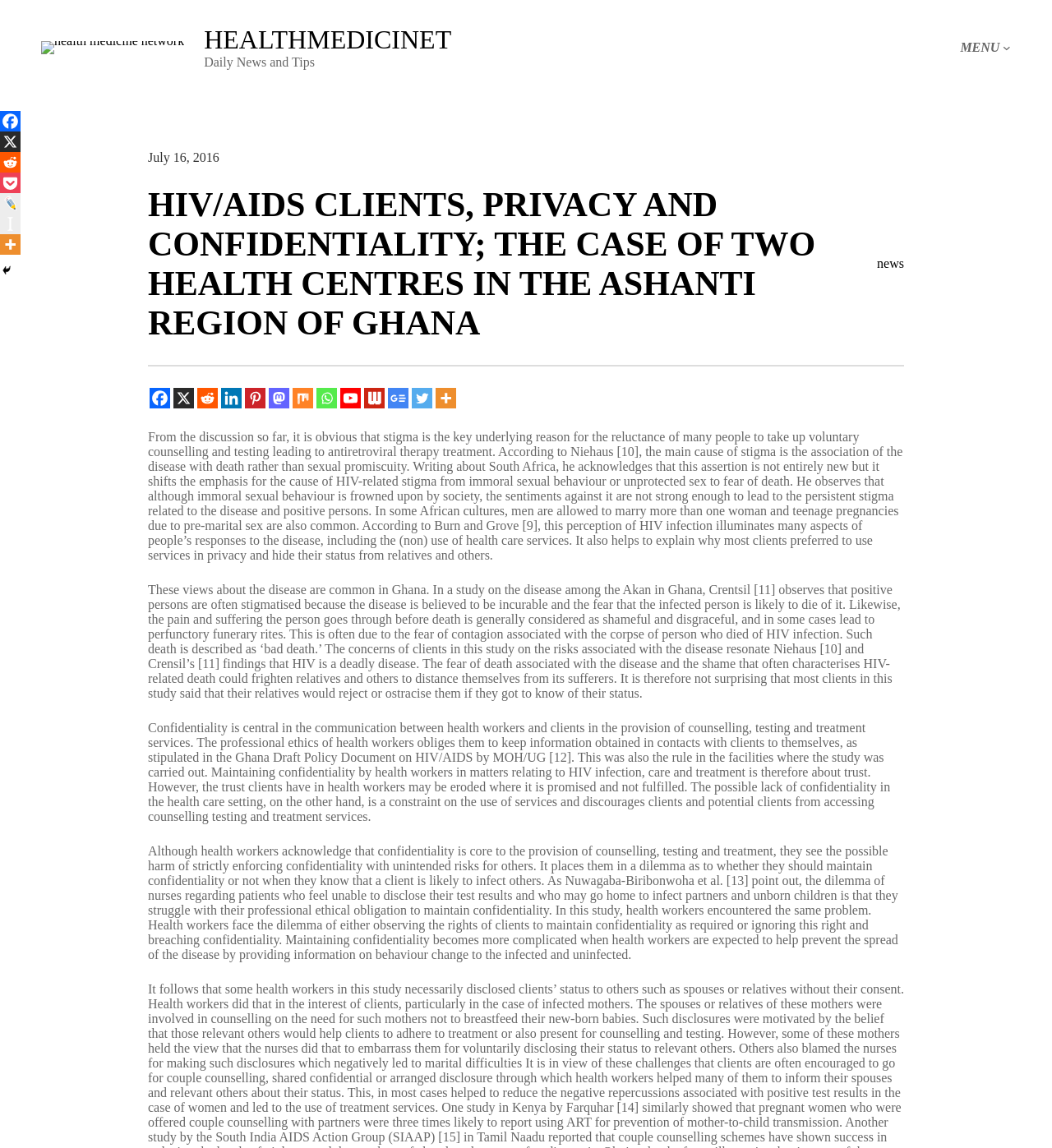What is the concern of clients in this study?
Answer the question in as much detail as possible.

The clients in this study are concerned about the risks associated with the disease, including the fear of death and the shame that often characterizes HIV-related death, which could lead to relatives and others distancing themselves from sufferers.